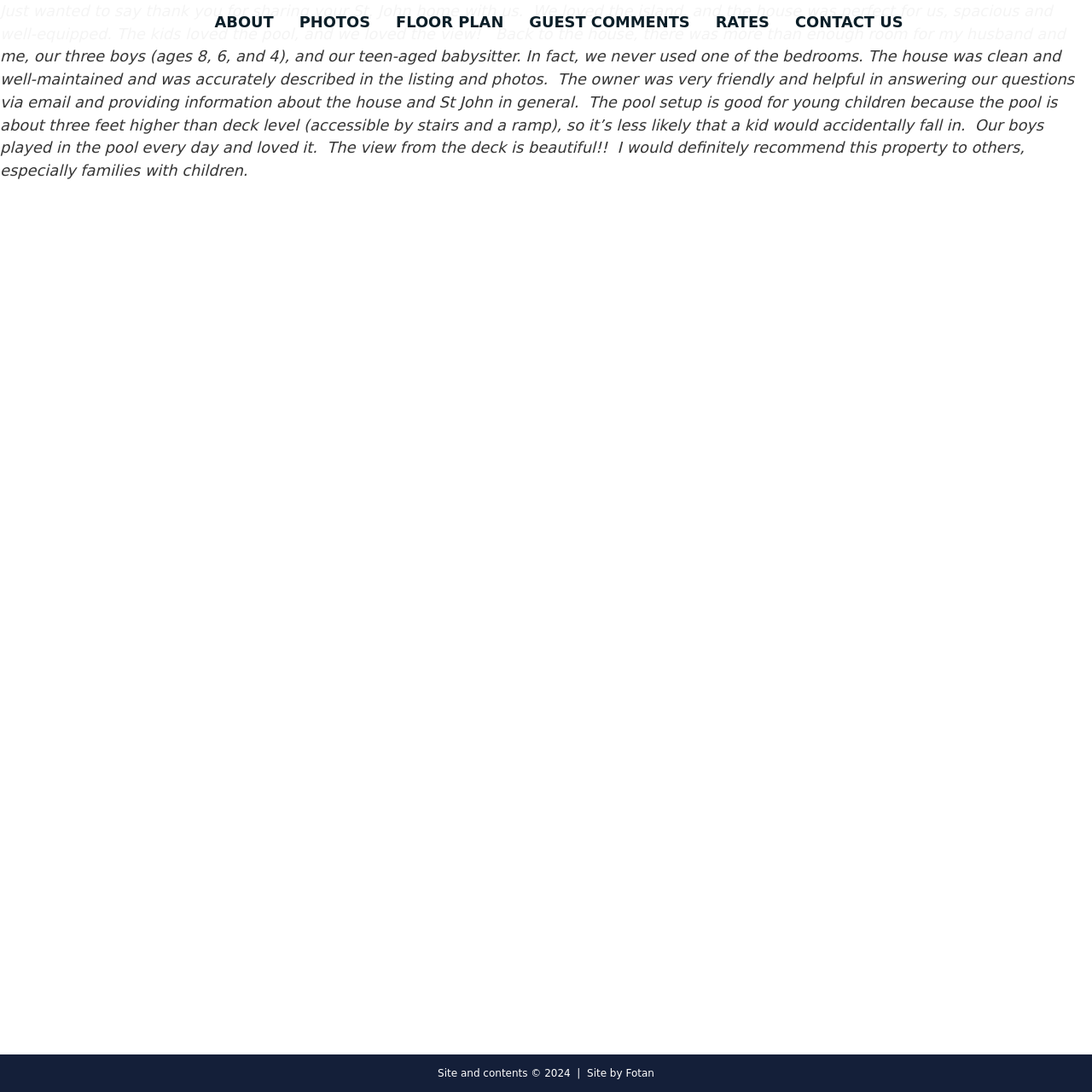Please determine the bounding box coordinates for the UI element described here. Use the format (top-left x, top-left y, bottom-right x, bottom-right y) with values bounded between 0 and 1: Contact Us

[0.728, 0.01, 0.827, 0.031]